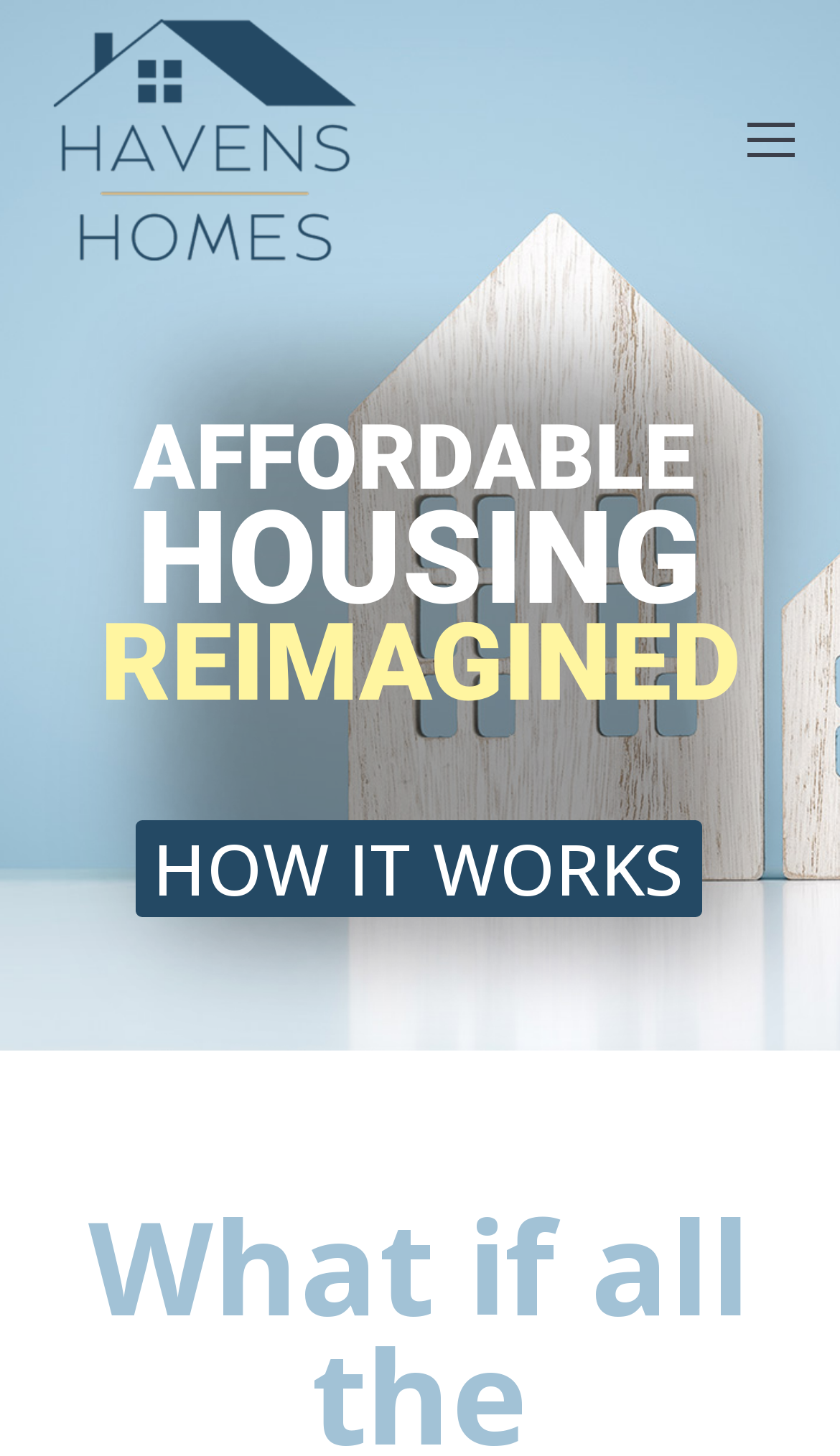Is there a way to navigate to the top of the page?
Can you provide an in-depth and detailed response to the question?

A 'Go to Top' link is located at the bottom of the webpage, indicating that users can click on it to navigate to the top of the page. This link is likely used to facilitate easy navigation for users who have scrolled down the page.